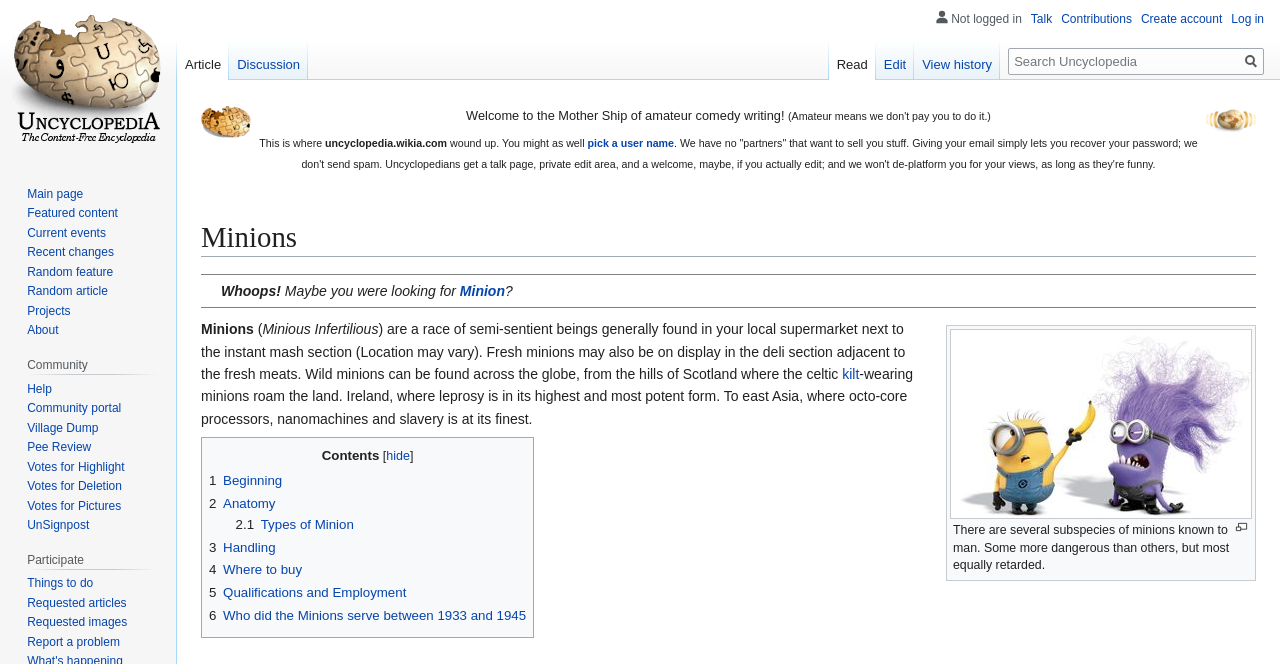Identify the bounding box coordinates for the element you need to click to achieve the following task: "Search for something". Provide the bounding box coordinates as four float numbers between 0 and 1, in the form [left, top, right, bottom].

[0.788, 0.072, 0.988, 0.114]